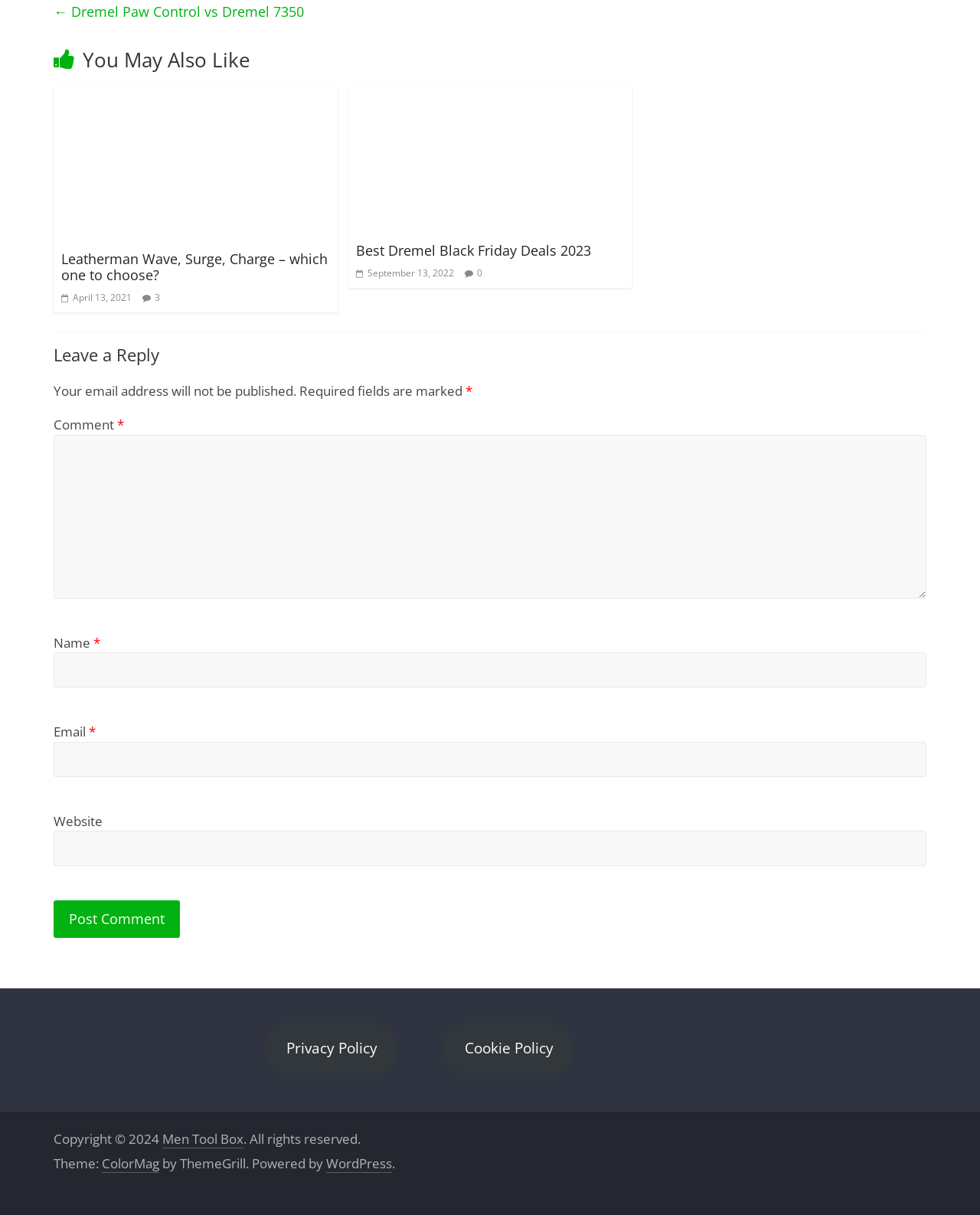What is the topic of the first article?
Please give a detailed and elaborate explanation in response to the question.

The first article's heading is 'Leatherman Wave, Surge, Charge – which one to choose?' and it has a link with the text 'Leatherman Wave vs Surge vs Charge', so the topic of the first article is about comparing Leatherman Wave, Surge, and Charge.